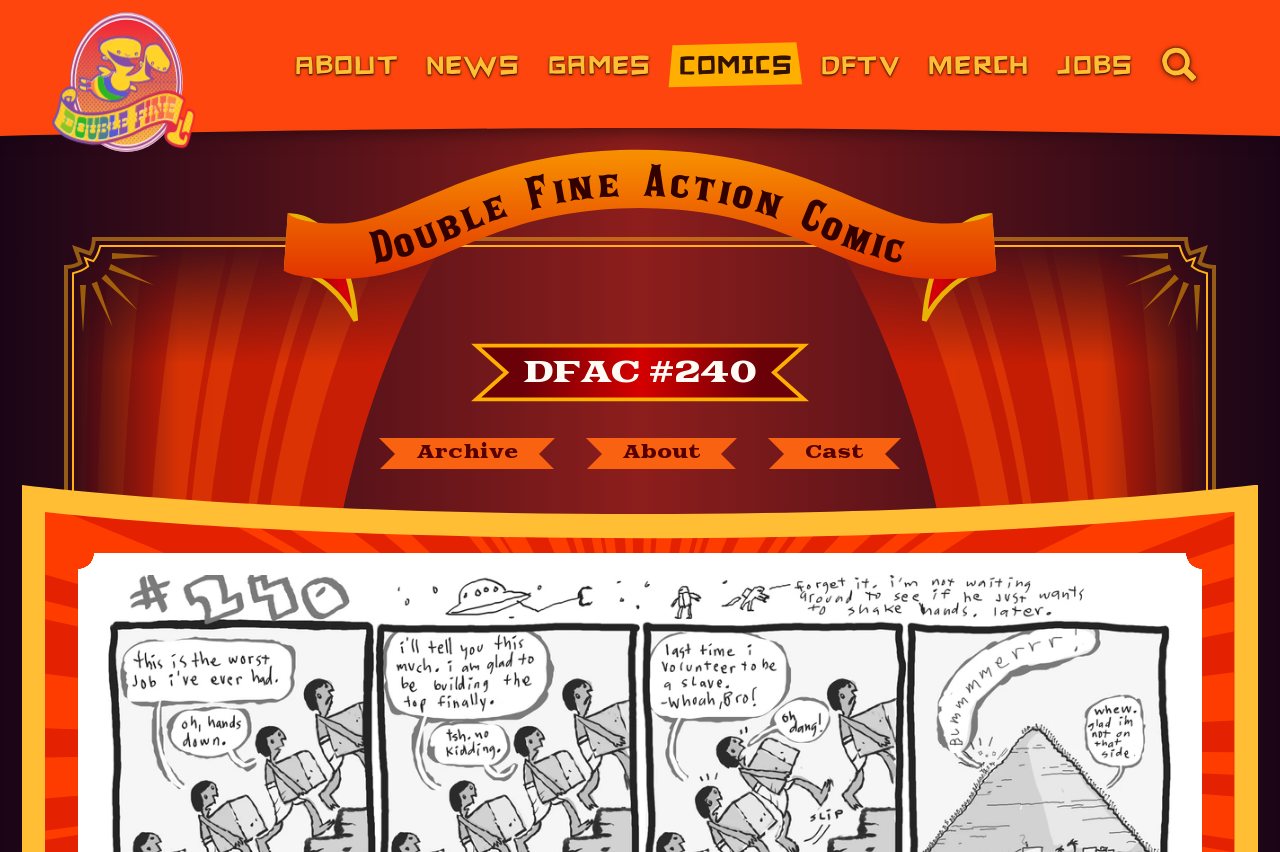Please study the image and answer the question comprehensively:
What is the name of the company?

The name of the company can be determined by looking at the root element 'DFAC #240 | Double Fine Productions' which indicates that the website is related to Double Fine Productions.